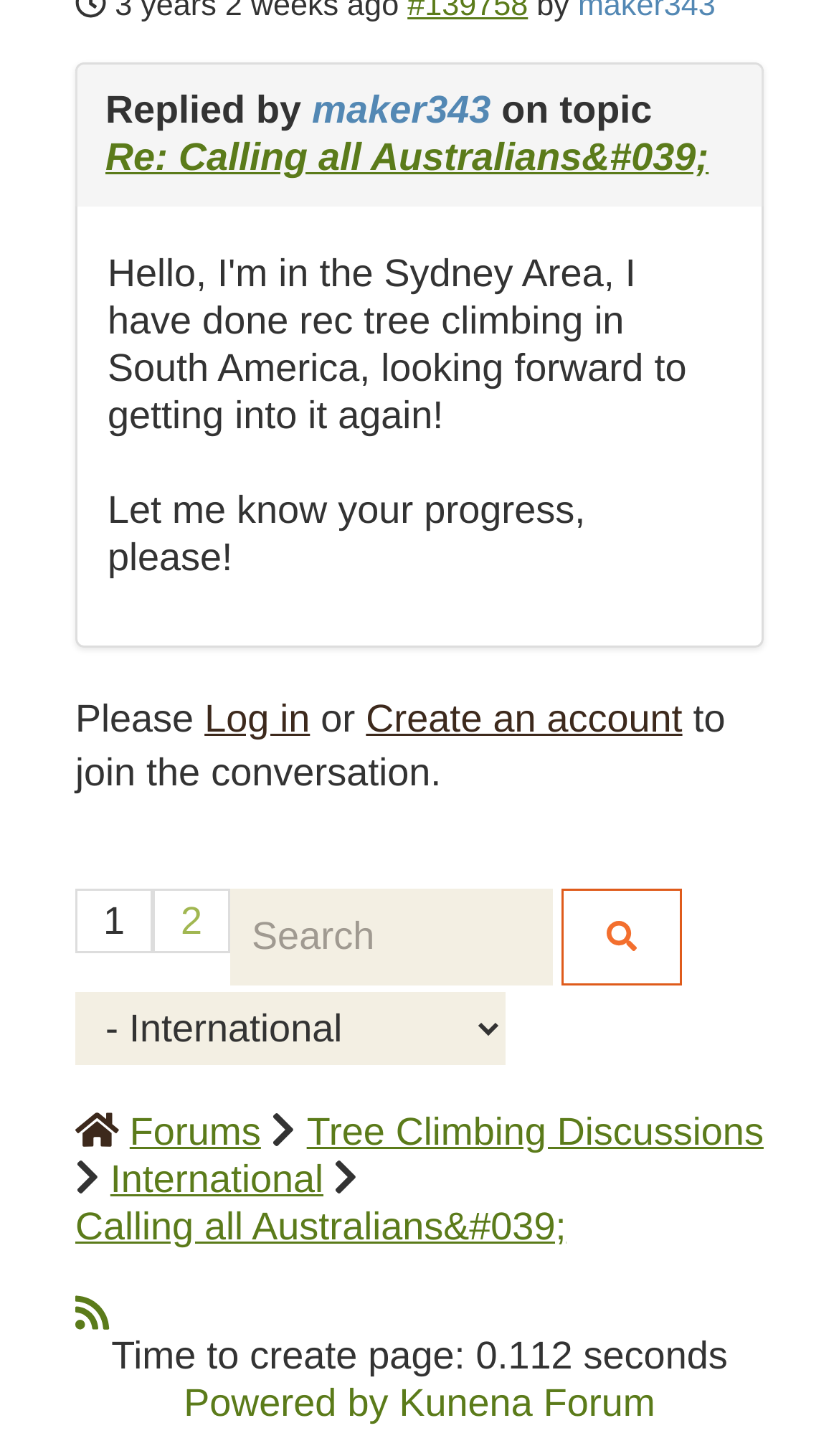Please find the bounding box coordinates for the clickable element needed to perform this instruction: "View Tree Climbing Discussions".

[0.366, 0.763, 0.91, 0.792]